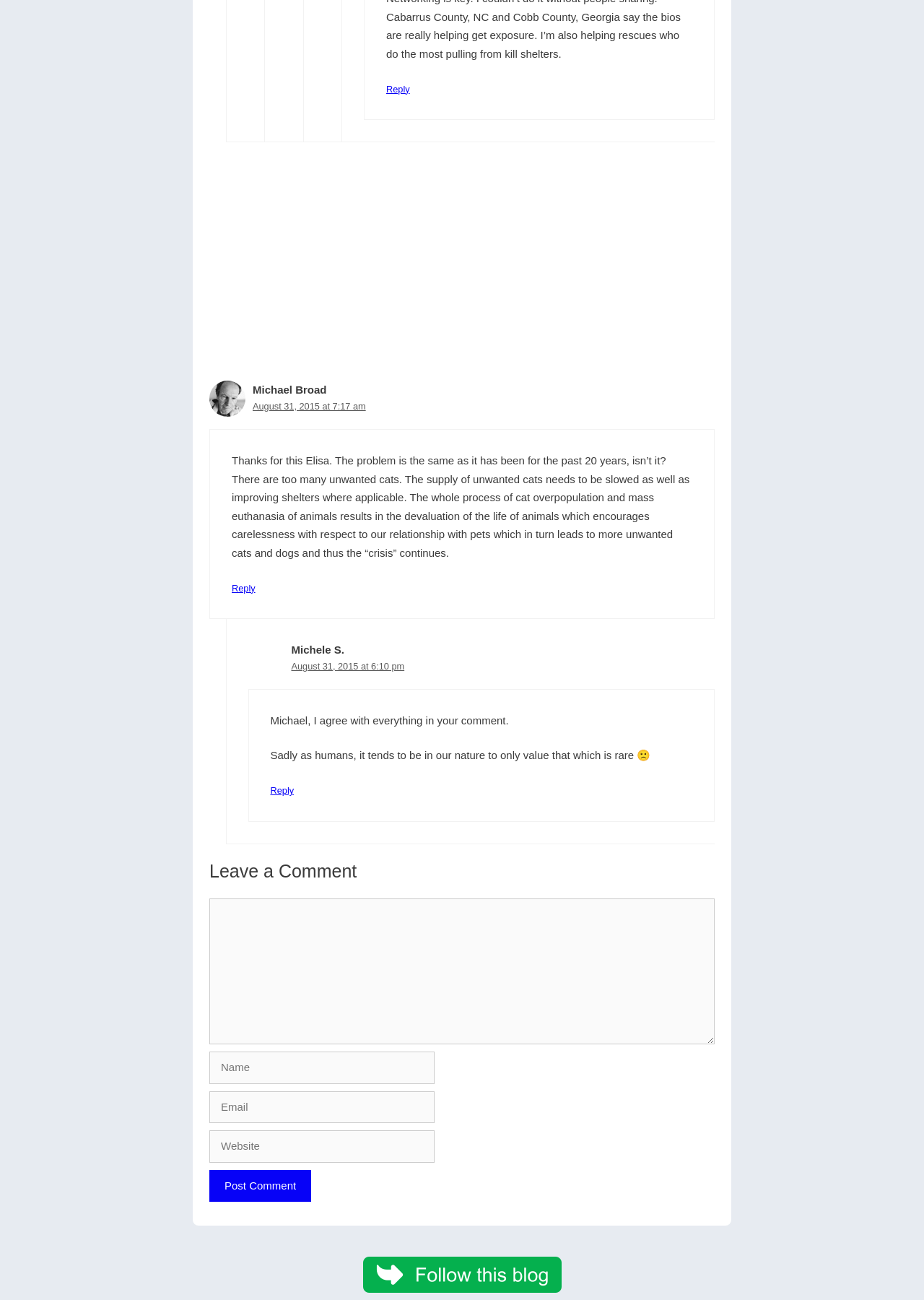How many comments are there?
Please respond to the question with as much detail as possible.

I counted the number of comment meta sections, which are 3, indicating that there are 3 comments on this webpage.